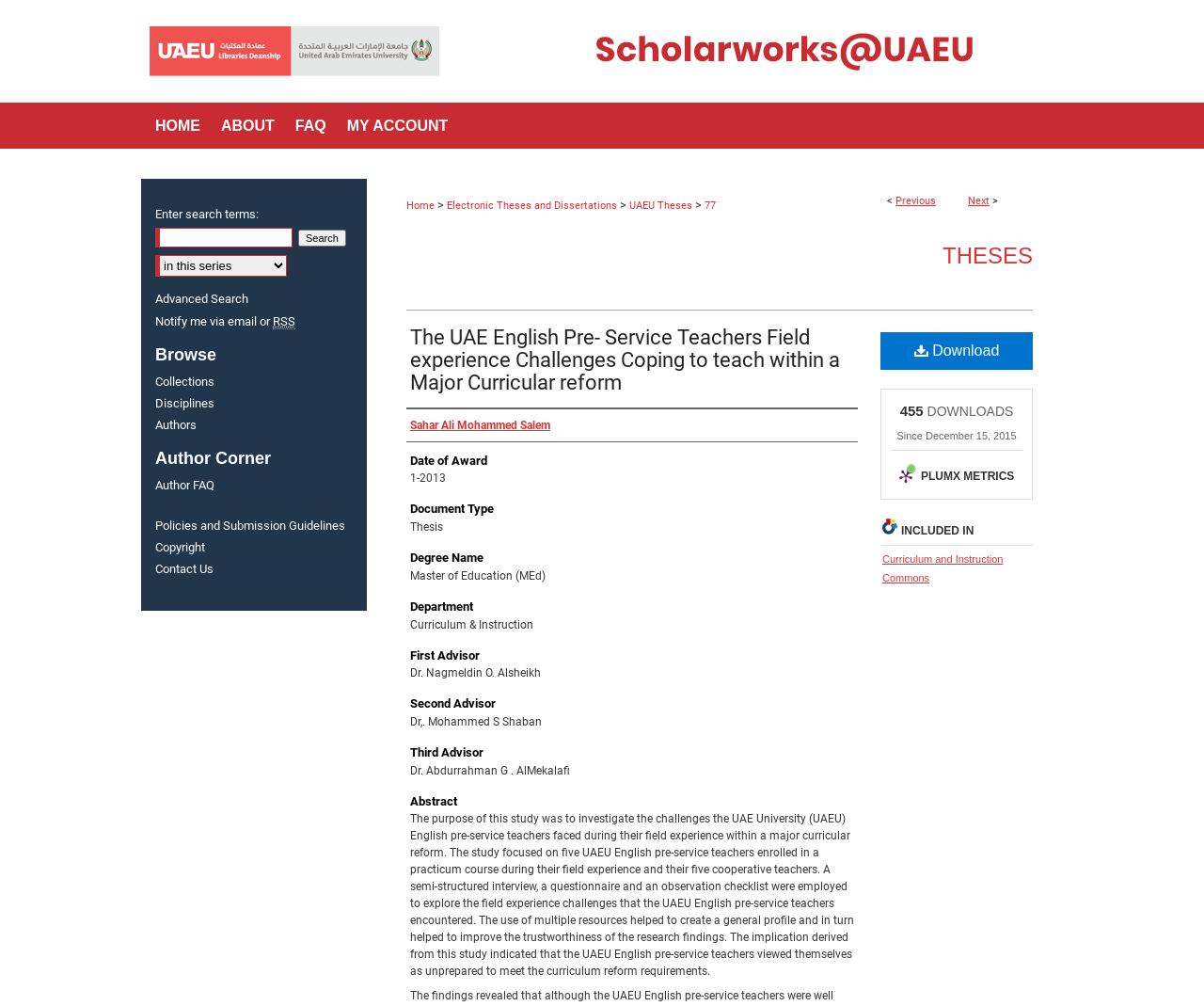Find the bounding box coordinates of the clickable area that will achieve the following instruction: "Search for something".

[0.129, 0.226, 0.243, 0.246]